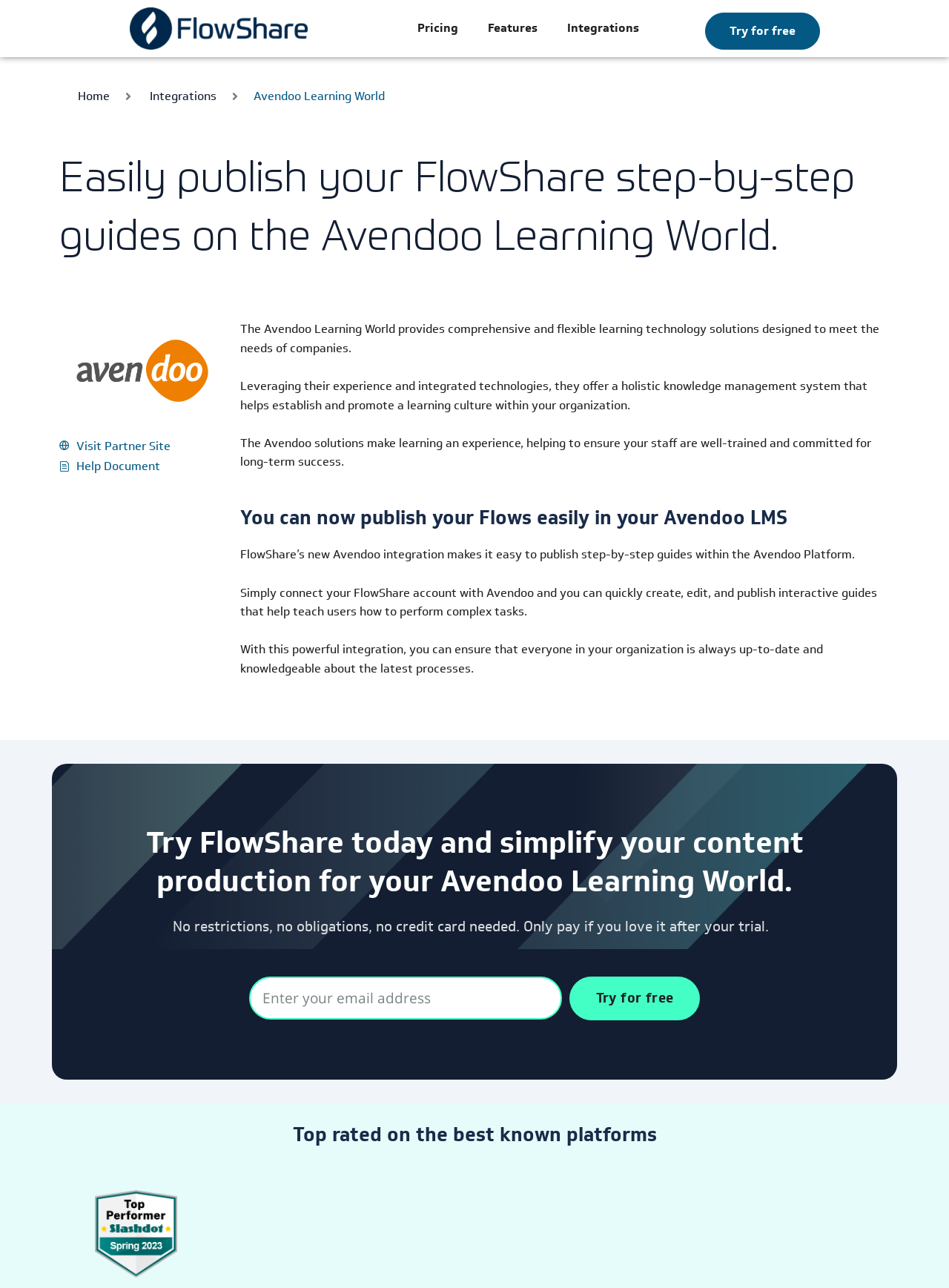Locate the bounding box coordinates of the region to be clicked to comply with the following instruction: "Click the 'Try for free' button". The coordinates must be four float numbers between 0 and 1, in the form [left, top, right, bottom].

[0.6, 0.758, 0.737, 0.792]